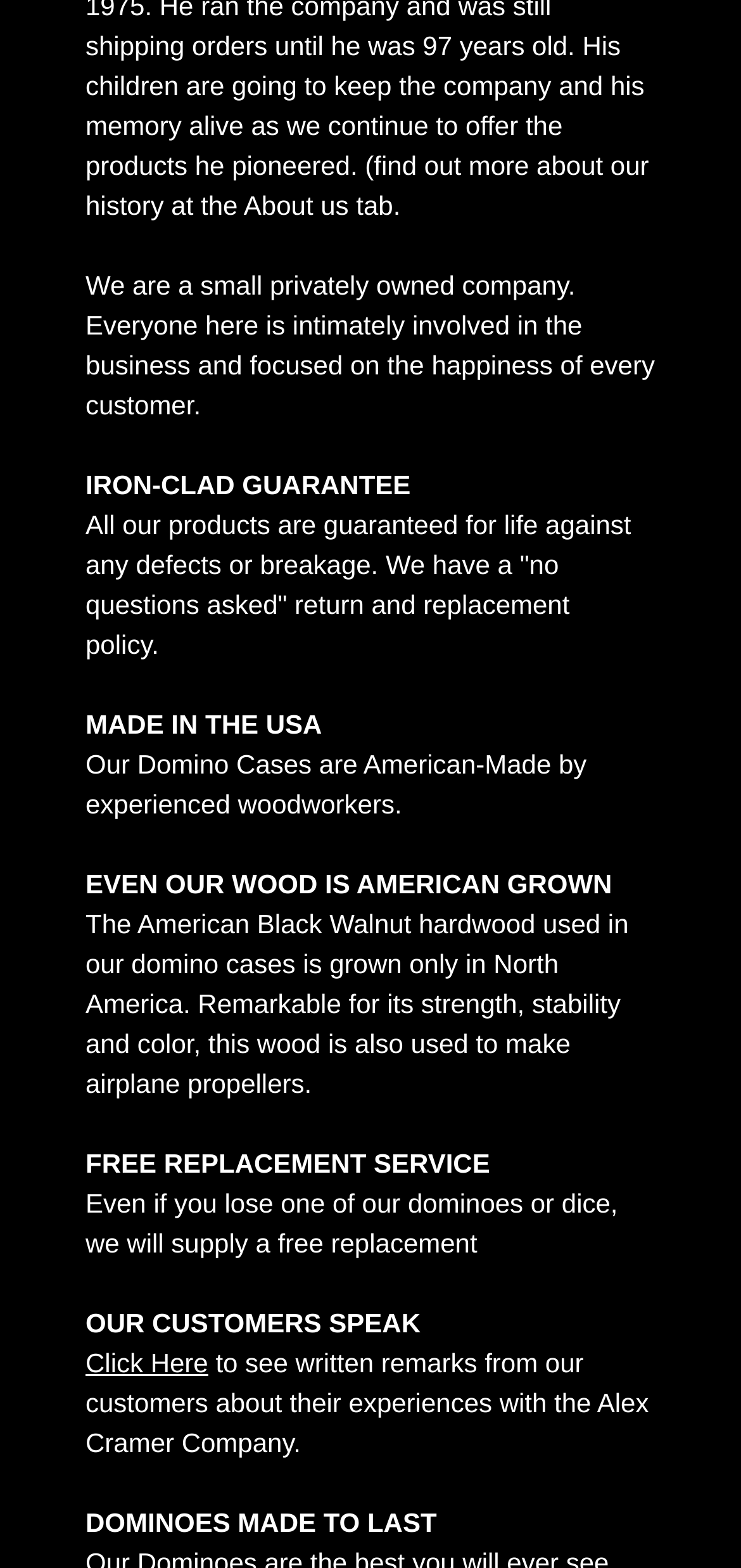Ascertain the bounding box coordinates for the UI element detailed here: "Read More". The coordinates should be provided as [left, top, right, bottom] with each value being a float between 0 and 1.

None